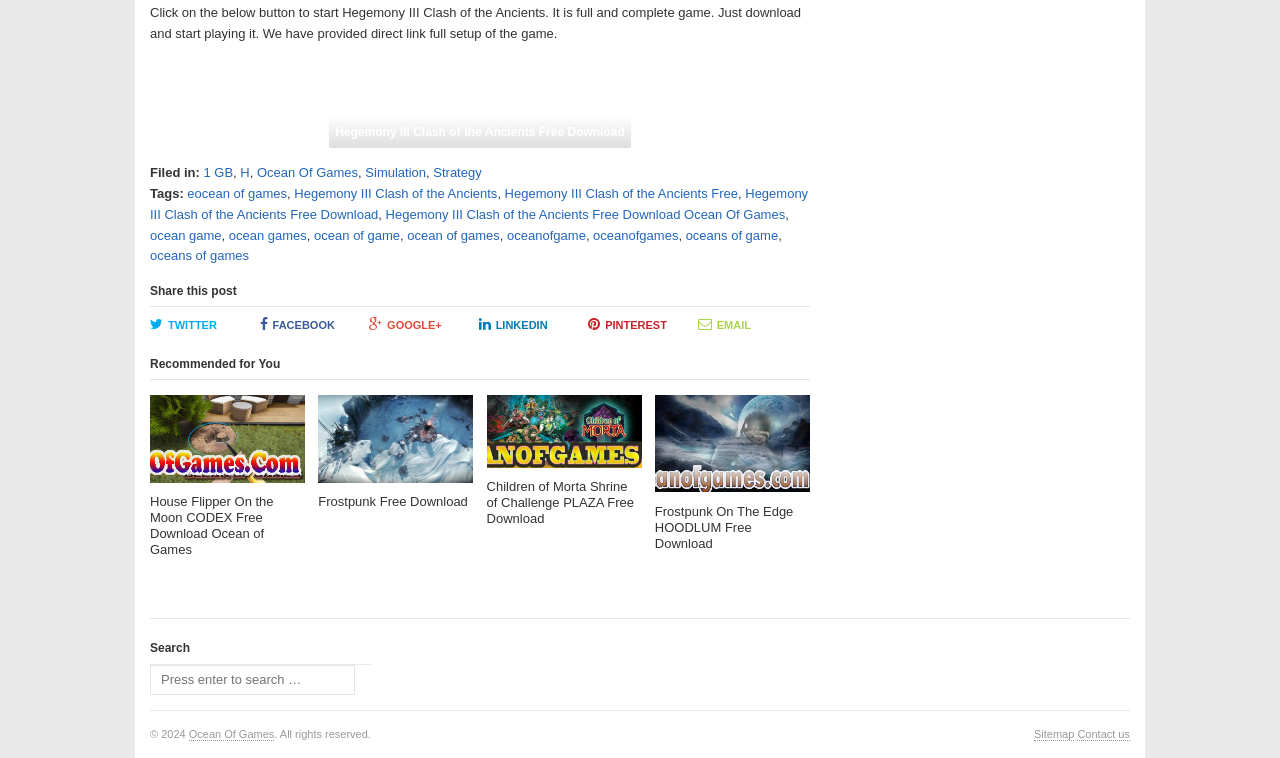Identify the bounding box coordinates of the area you need to click to perform the following instruction: "Click on the Hegemony III Clash of the Ancients Free Download button".

[0.257, 0.153, 0.493, 0.196]